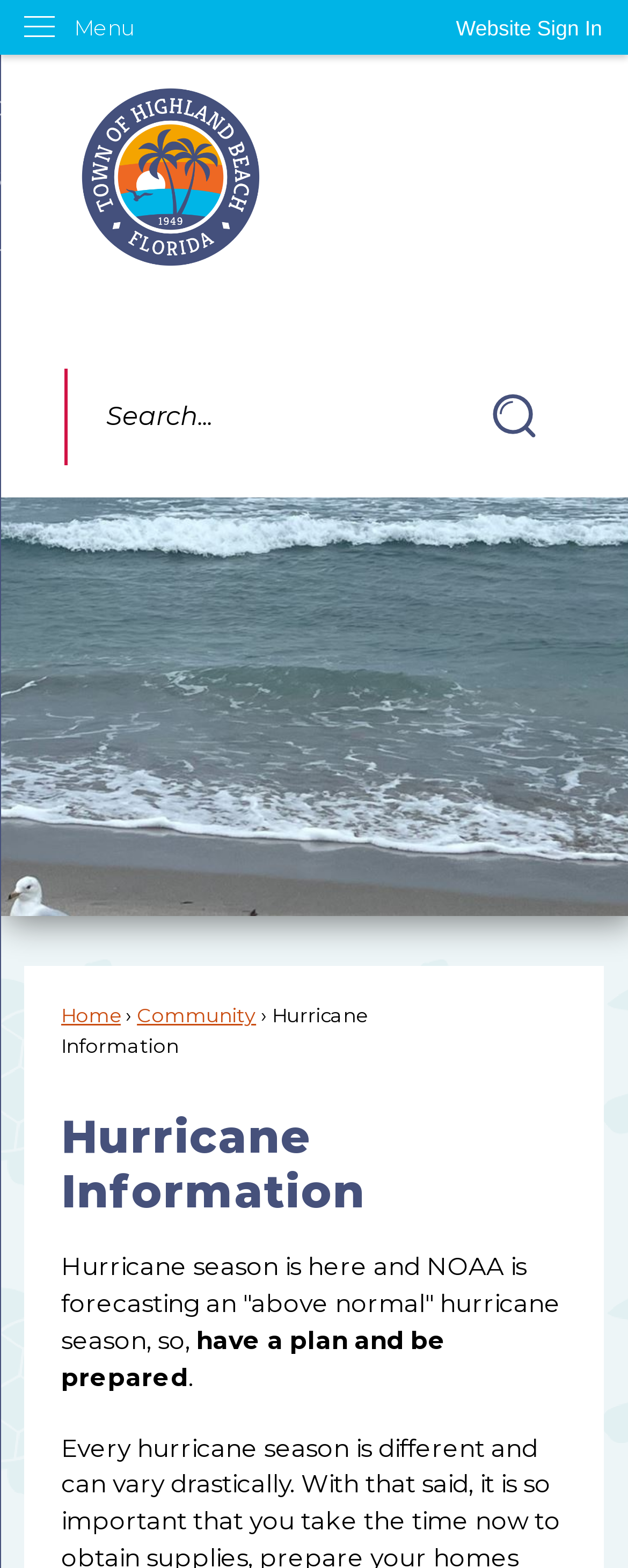Find the bounding box coordinates for the HTML element specified by: "parent_node: Search name="searchField" placeholder="Search..." title="Search..."".

[0.103, 0.235, 0.897, 0.296]